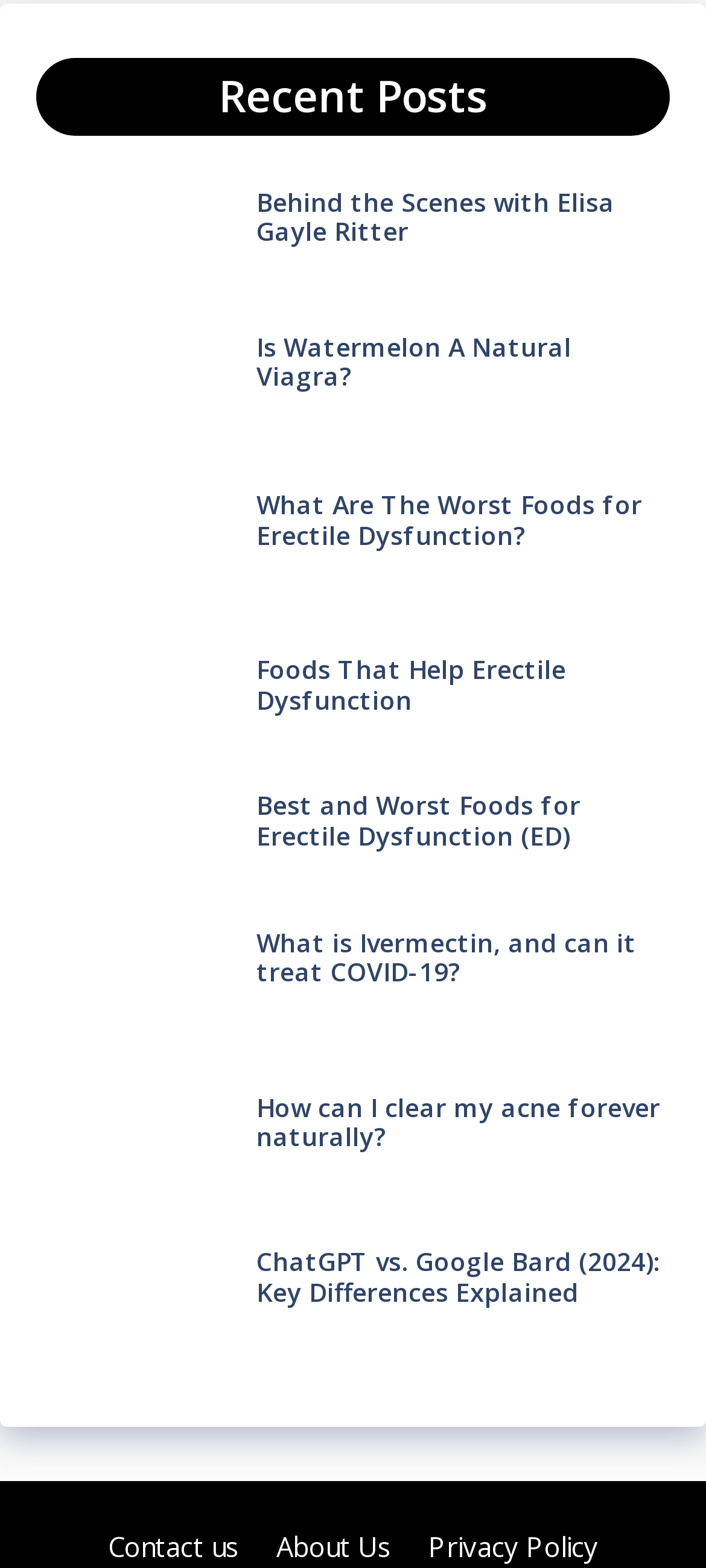Determine the bounding box coordinates for the UI element matching this description: "Foods That Help Erectile Dysfunction".

[0.363, 0.416, 0.802, 0.457]